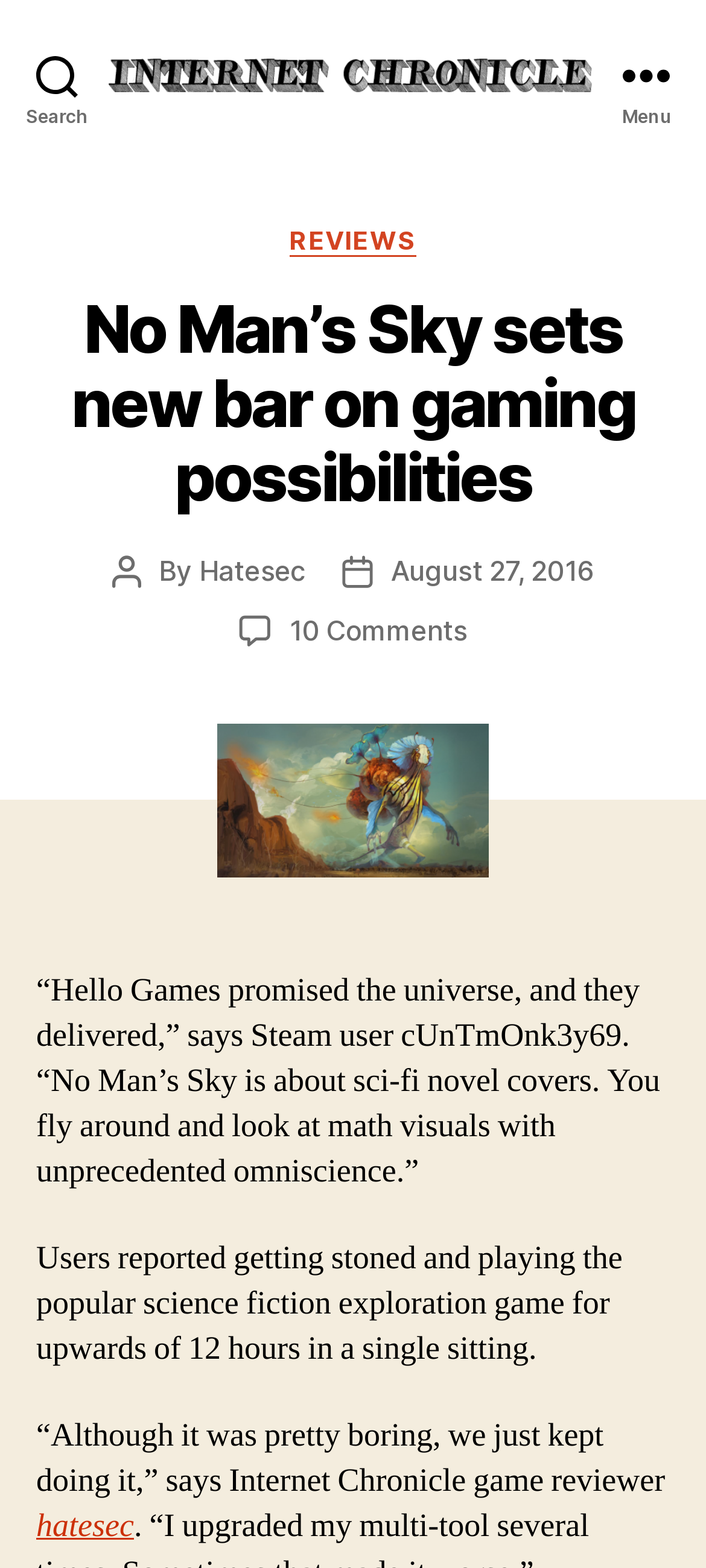Give a concise answer using one word or a phrase to the following question:
What is the name of the game being reviewed?

No Man's Sky